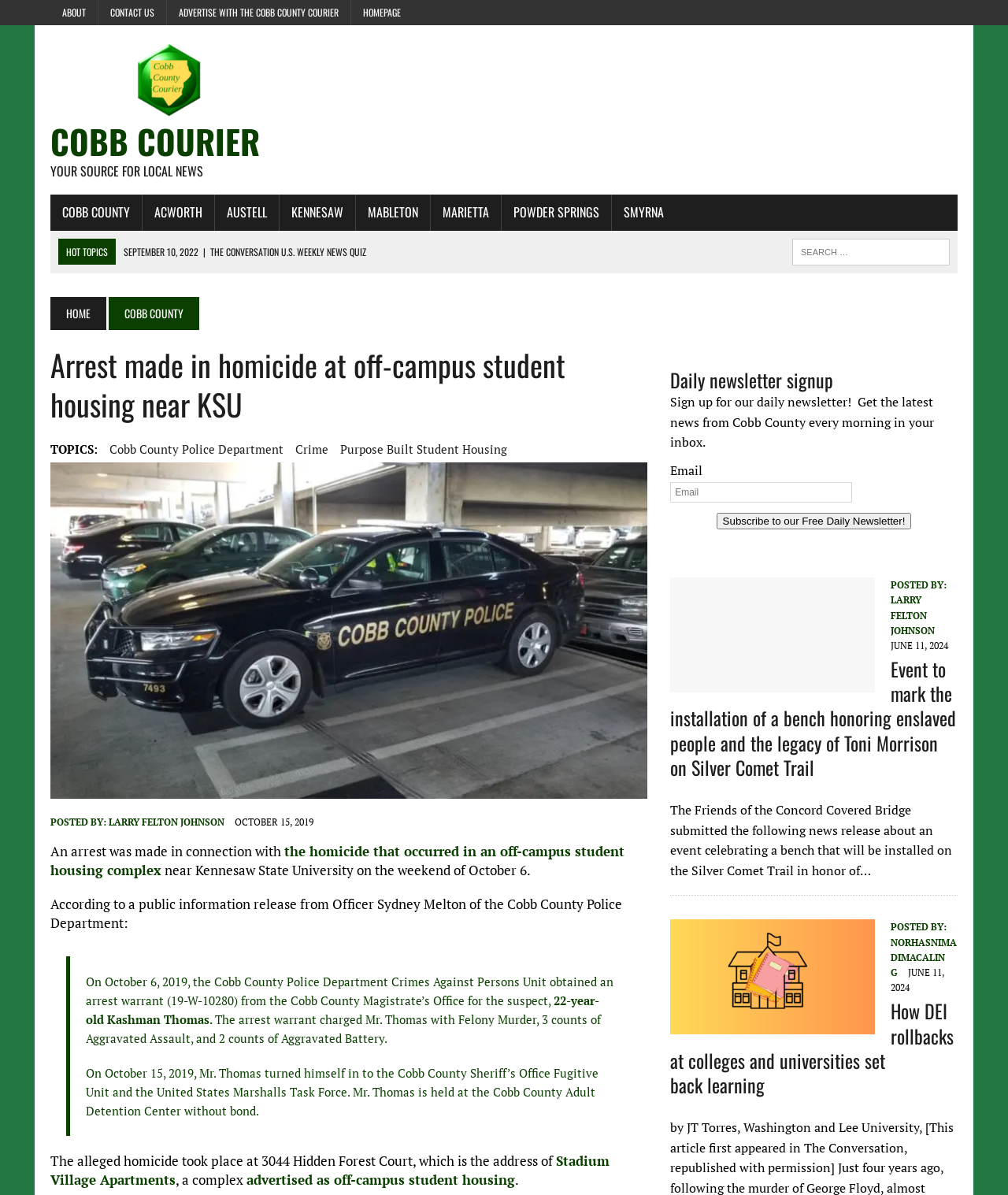What is the address of the off-campus student housing complex where the alleged homicide took place?
Analyze the screenshot and provide a detailed answer to the question.

According to the article, the alleged homicide took place at Stadium Village Apartments, which is located at 3044 Hidden Forest Court.